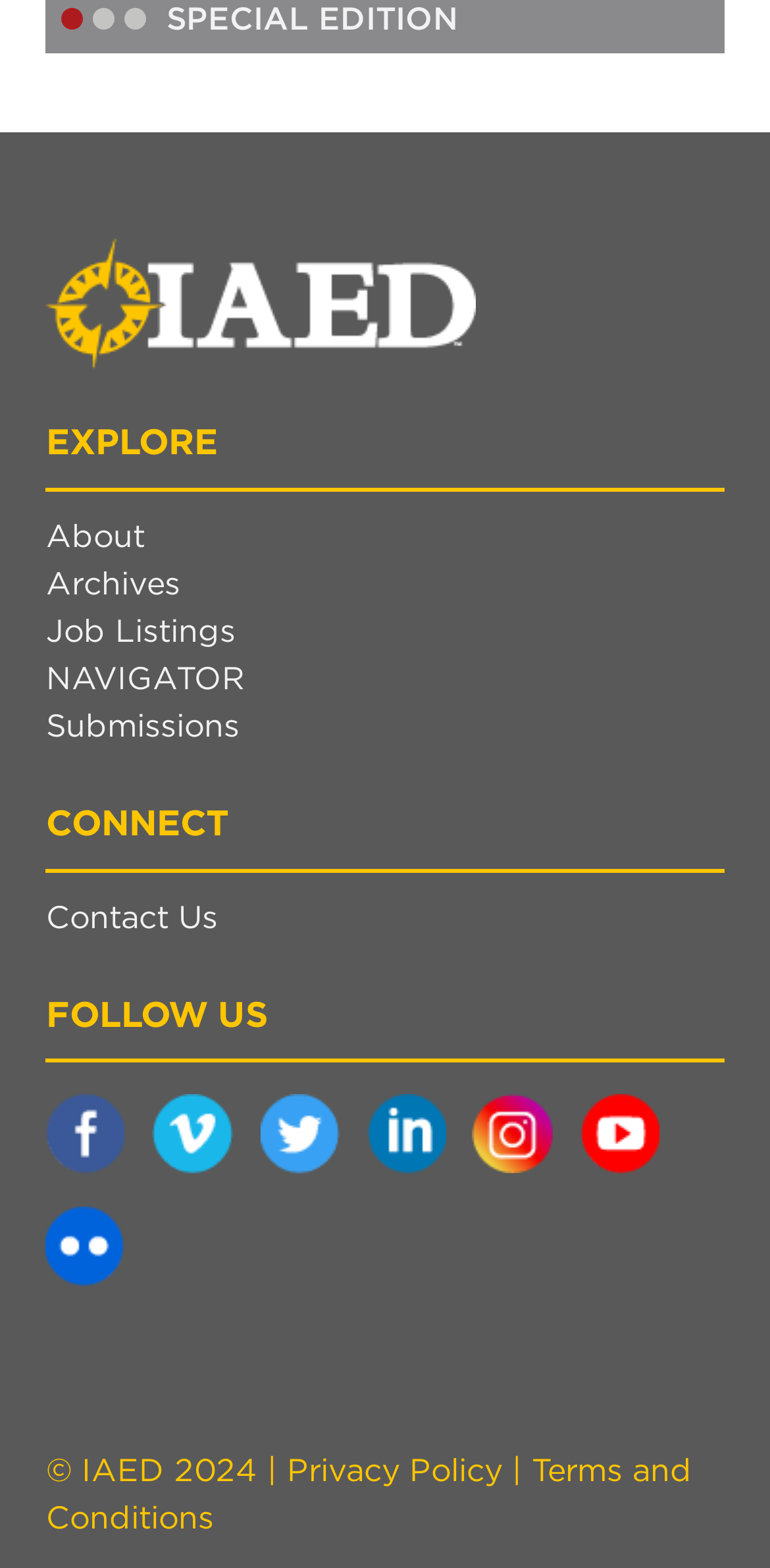What is the last item in the footer section?
Based on the image, provide your answer in one word or phrase.

Terms and Conditions